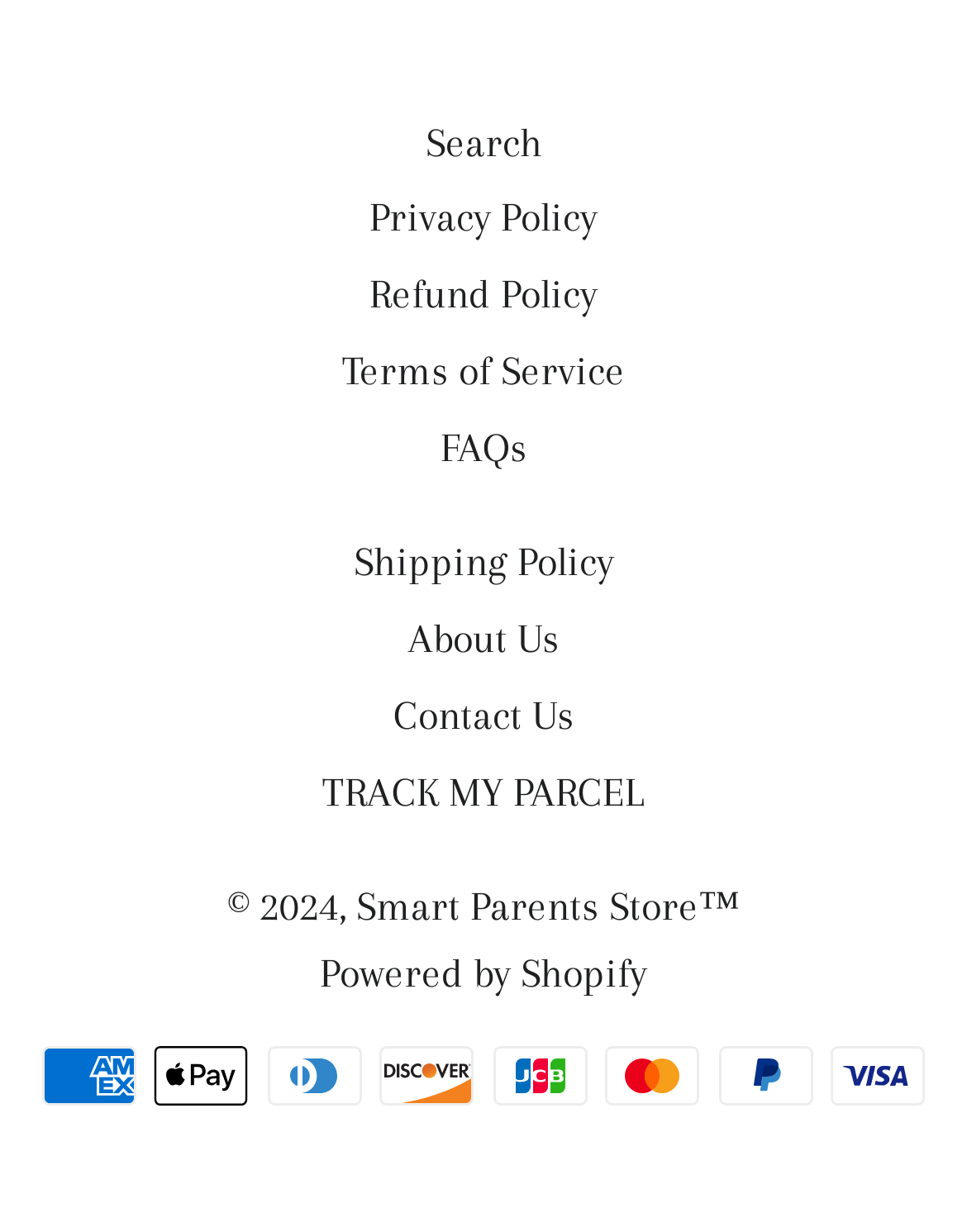Show the bounding box coordinates for the element that needs to be clicked to execute the following instruction: "View FAQs". Provide the coordinates in the form of four float numbers between 0 and 1, i.e., [left, top, right, bottom].

[0.455, 0.344, 0.545, 0.382]